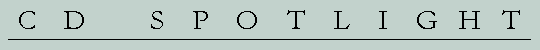Who recommends the featured album 'Atmosphere and Rhythm'? Refer to the image and provide a one-word or short phrase answer.

Ron Bierman